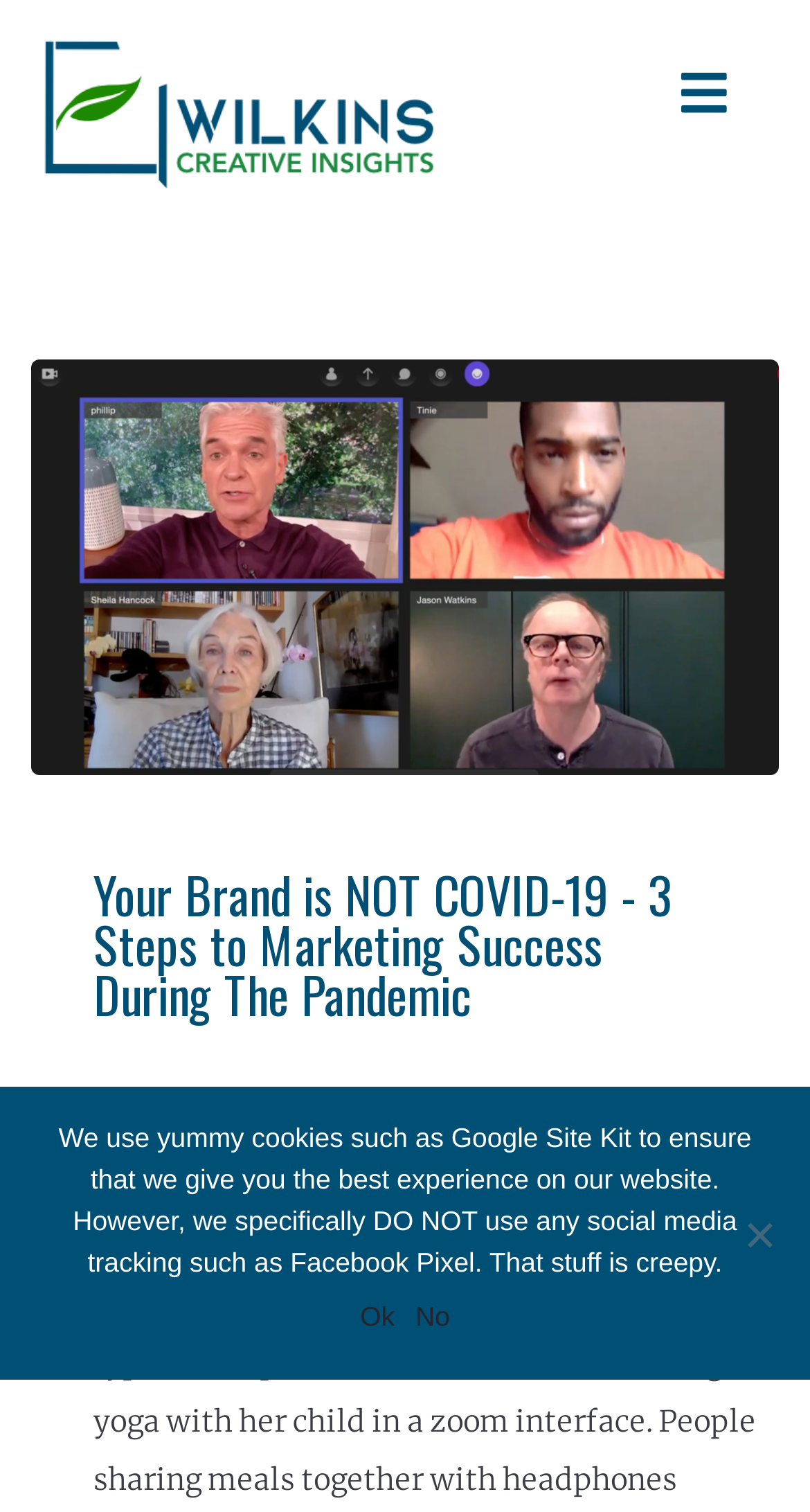Use a single word or phrase to answer the question: How many links are in the cookie notice?

3